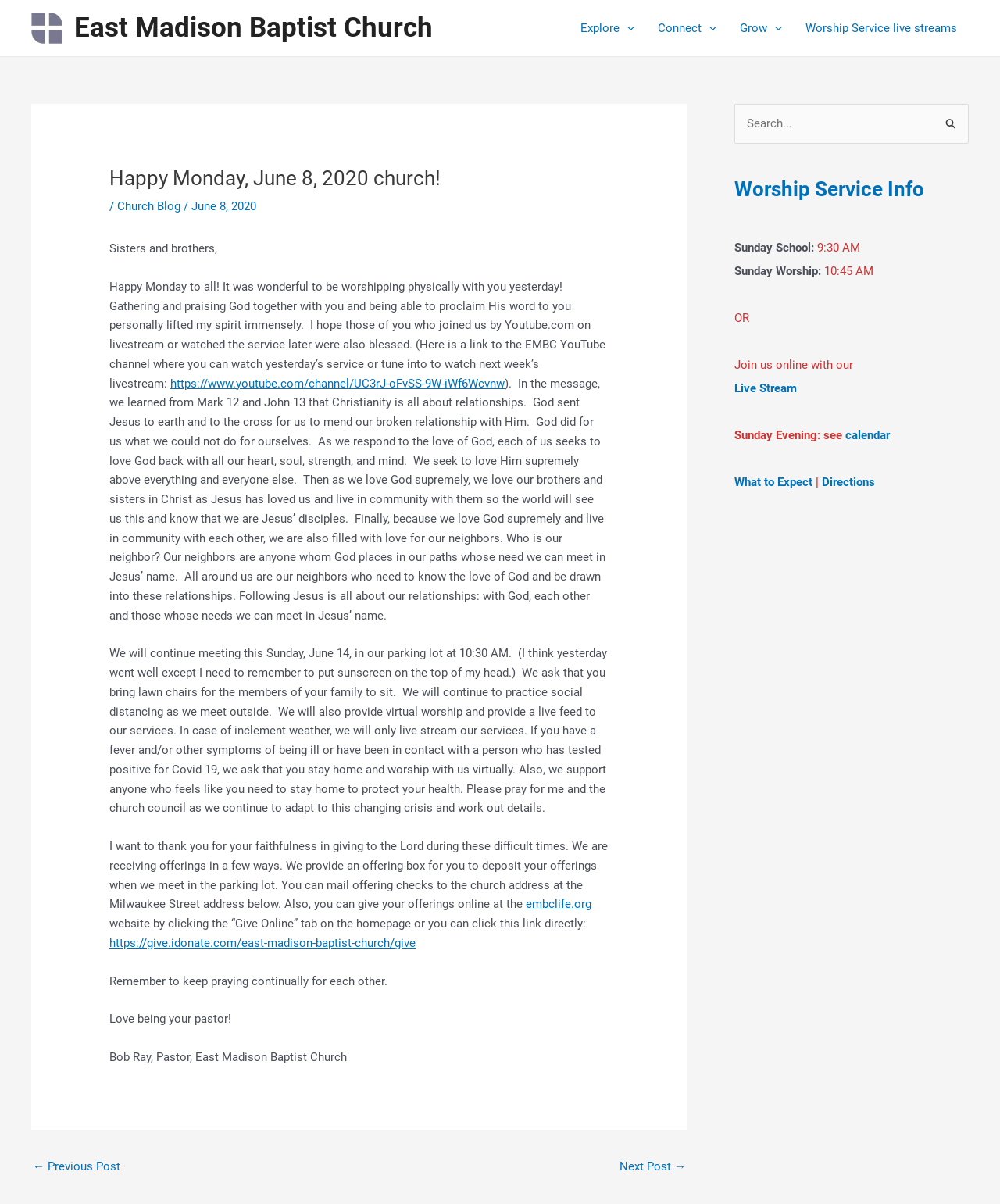What is the pastor's name?
Can you provide an in-depth and detailed response to the question?

The pastor's name is mentioned at the end of the article, where it says 'Love being your pastor! Bob Ray, Pastor, East Madison Baptist Church'.